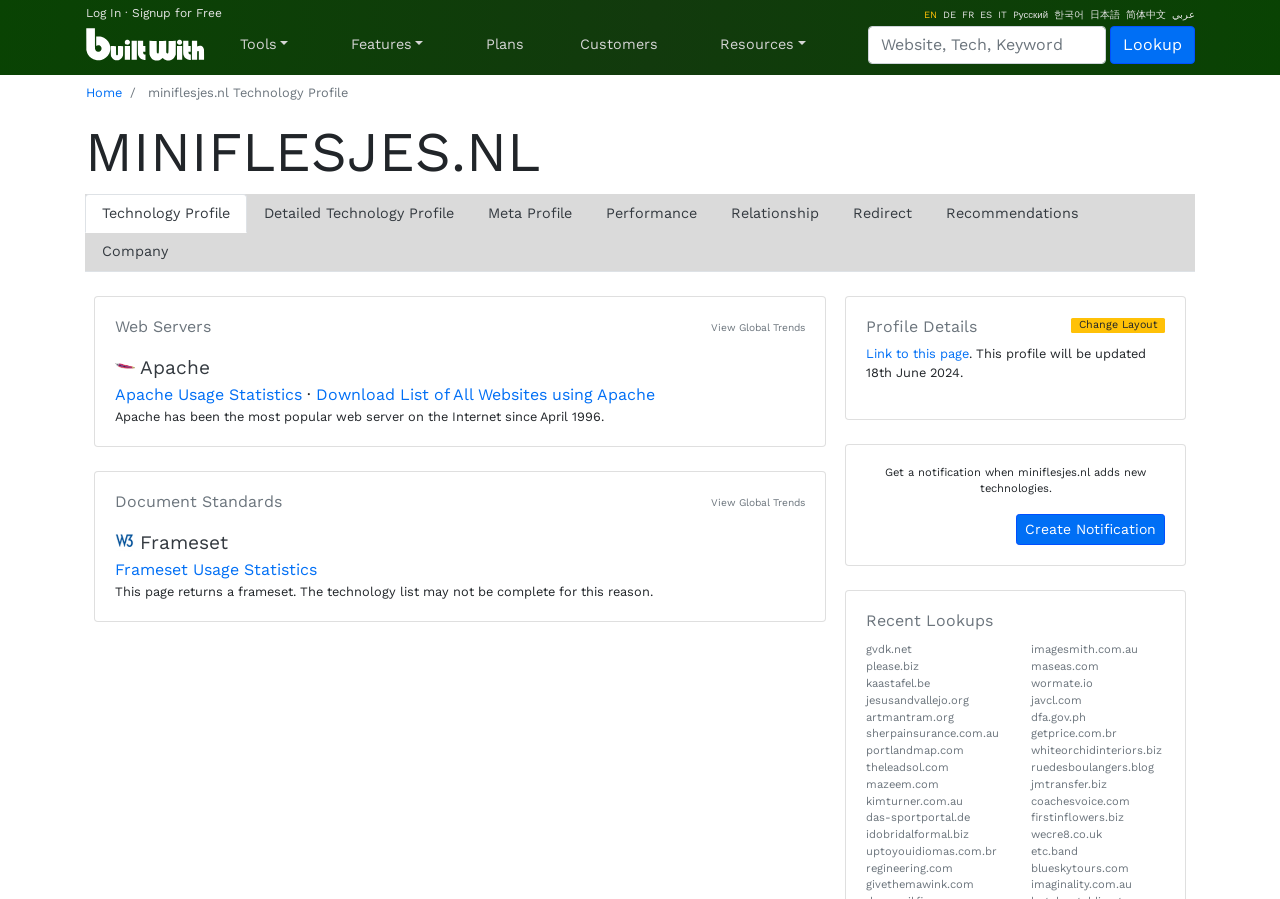Please identify the bounding box coordinates of the element I need to click to follow this instruction: "Change the layout of the profile".

[0.837, 0.354, 0.91, 0.37]